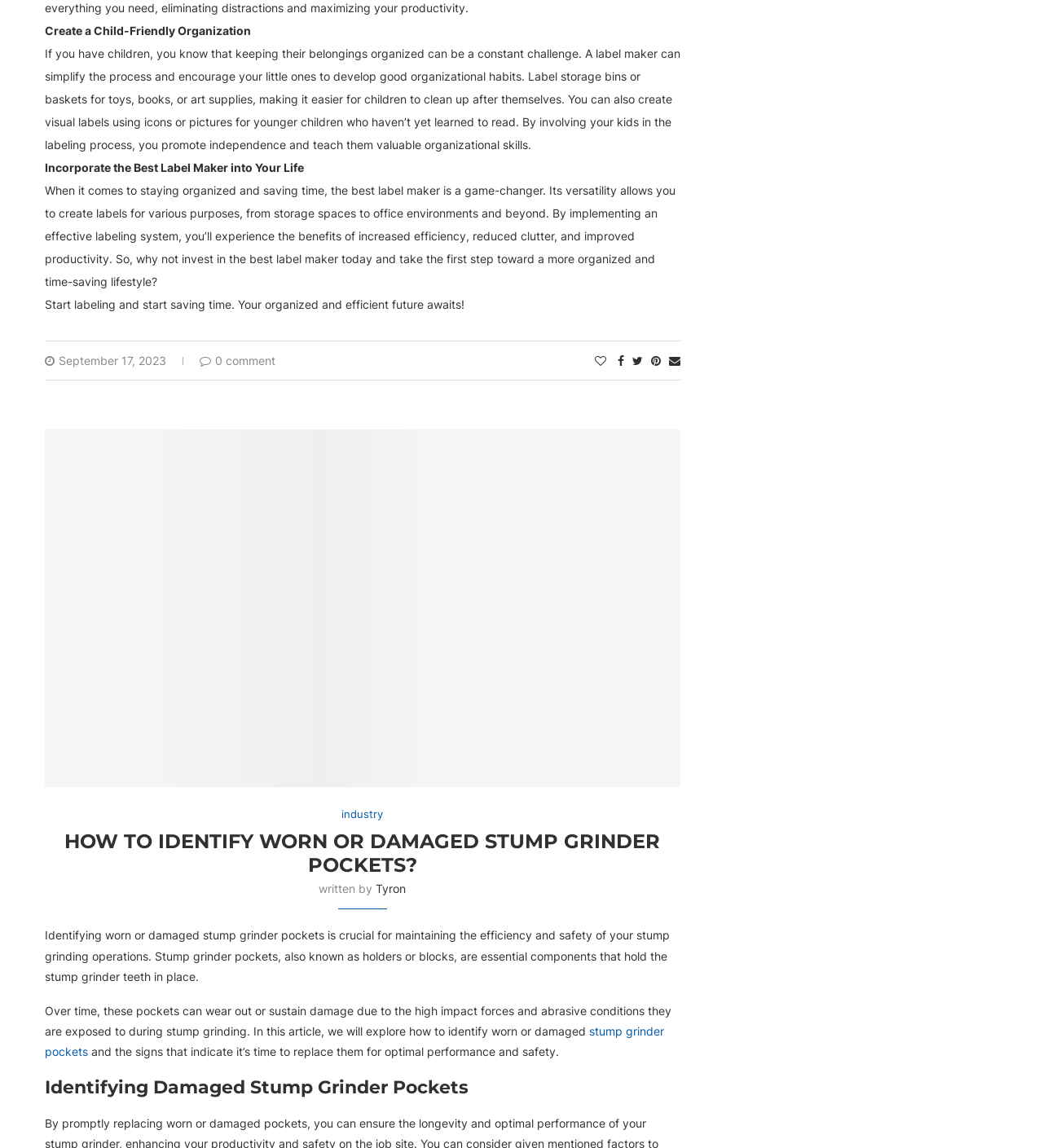Provide your answer to the question using just one word or phrase: What is the purpose of identifying worn or damaged stump grinder pockets?

Maintaining efficiency and safety